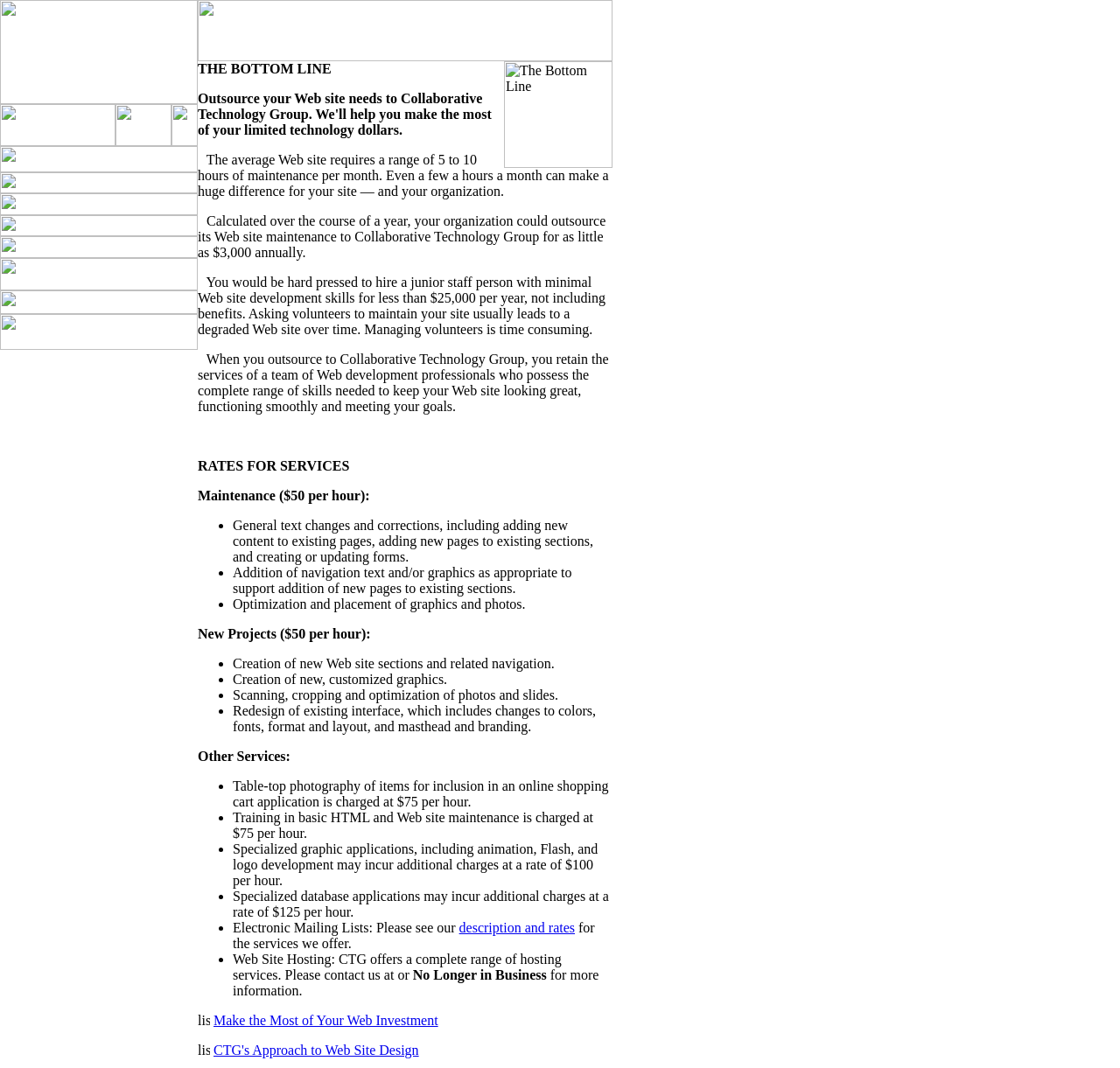Specify the bounding box coordinates for the region that must be clicked to perform the given instruction: "click the link to learn more about Arnica".

None